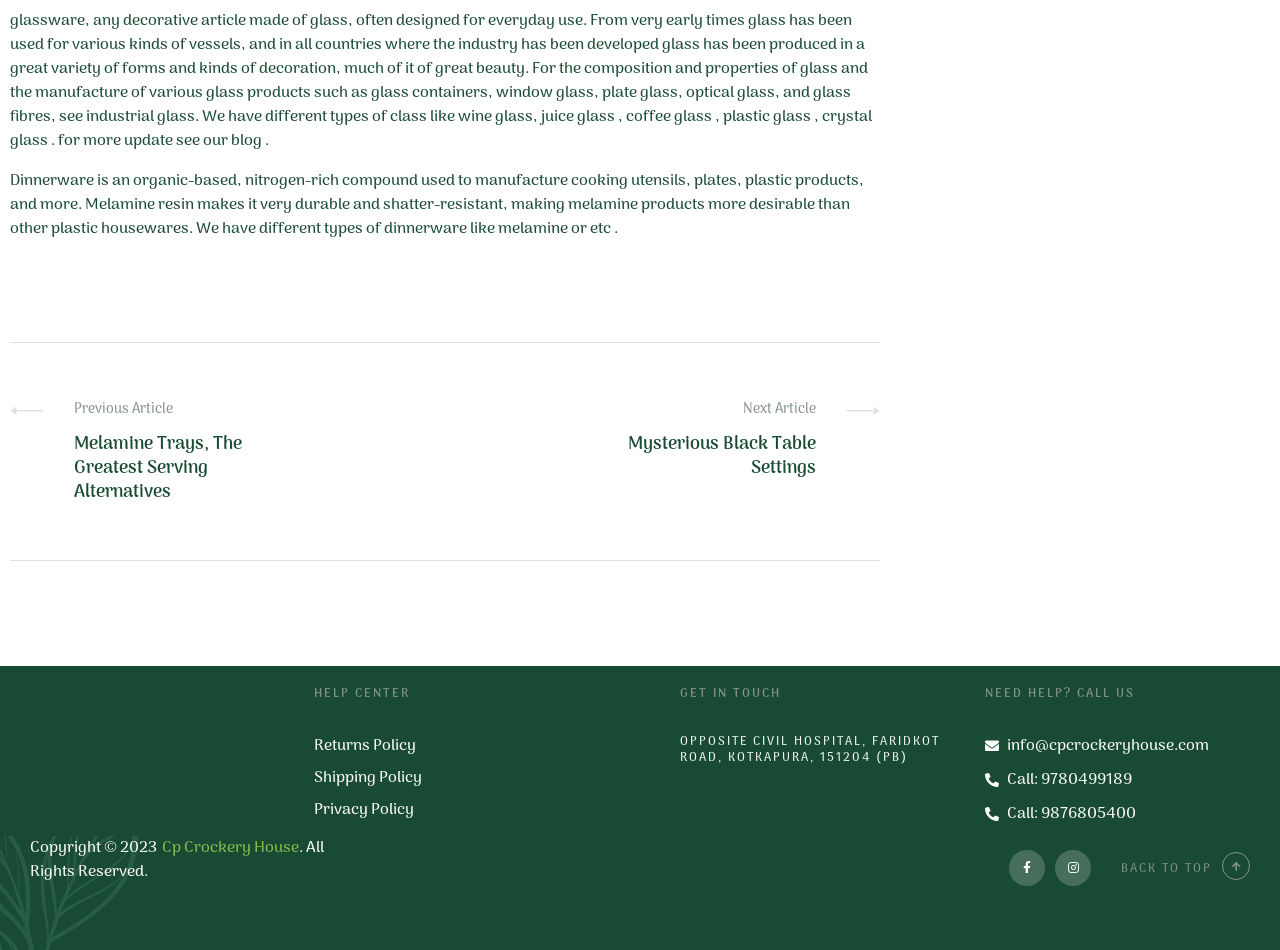Please provide the bounding box coordinates for the element that needs to be clicked to perform the following instruction: "Read about glassware". The coordinates should be given as four float numbers between 0 and 1, i.e., [left, top, right, bottom].

[0.008, 0.008, 0.681, 0.162]